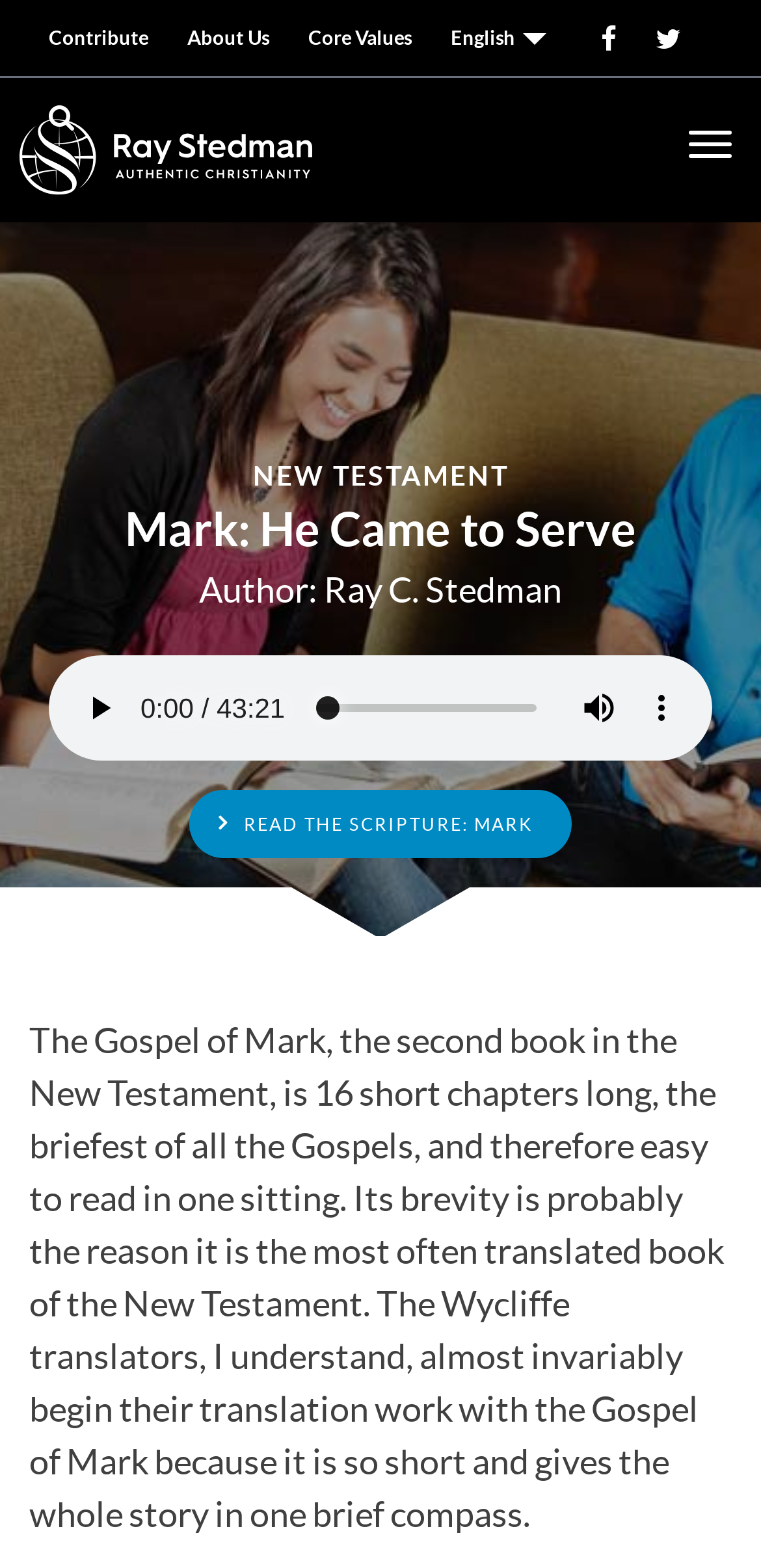Is there an audio component on the webpage?
Refer to the image and provide a one-word or short phrase answer.

Yes